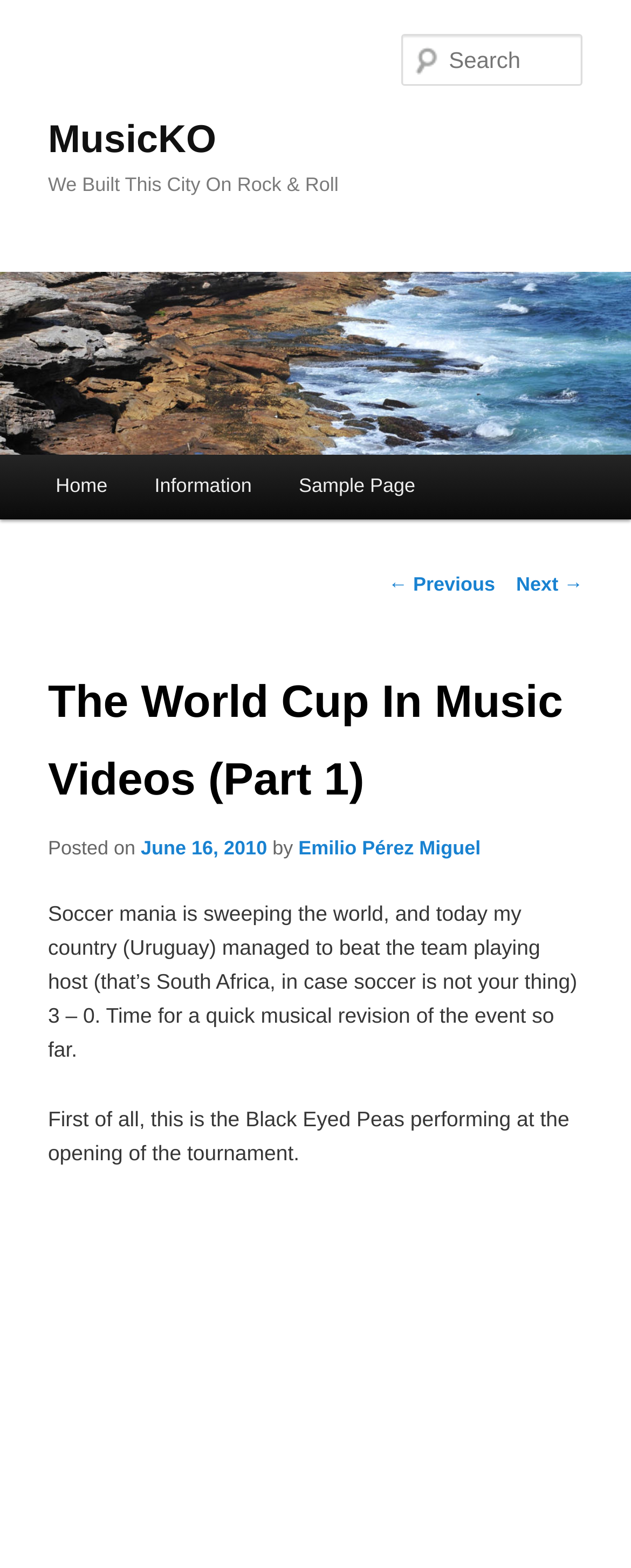What is the topic of the current post?
Please give a detailed answer to the question using the information shown in the image.

The topic of the current post is the World Cup in Music Videos, which can be inferred from the heading element with the text 'The World Cup In Music Videos (Part 1)' and the content of the post.